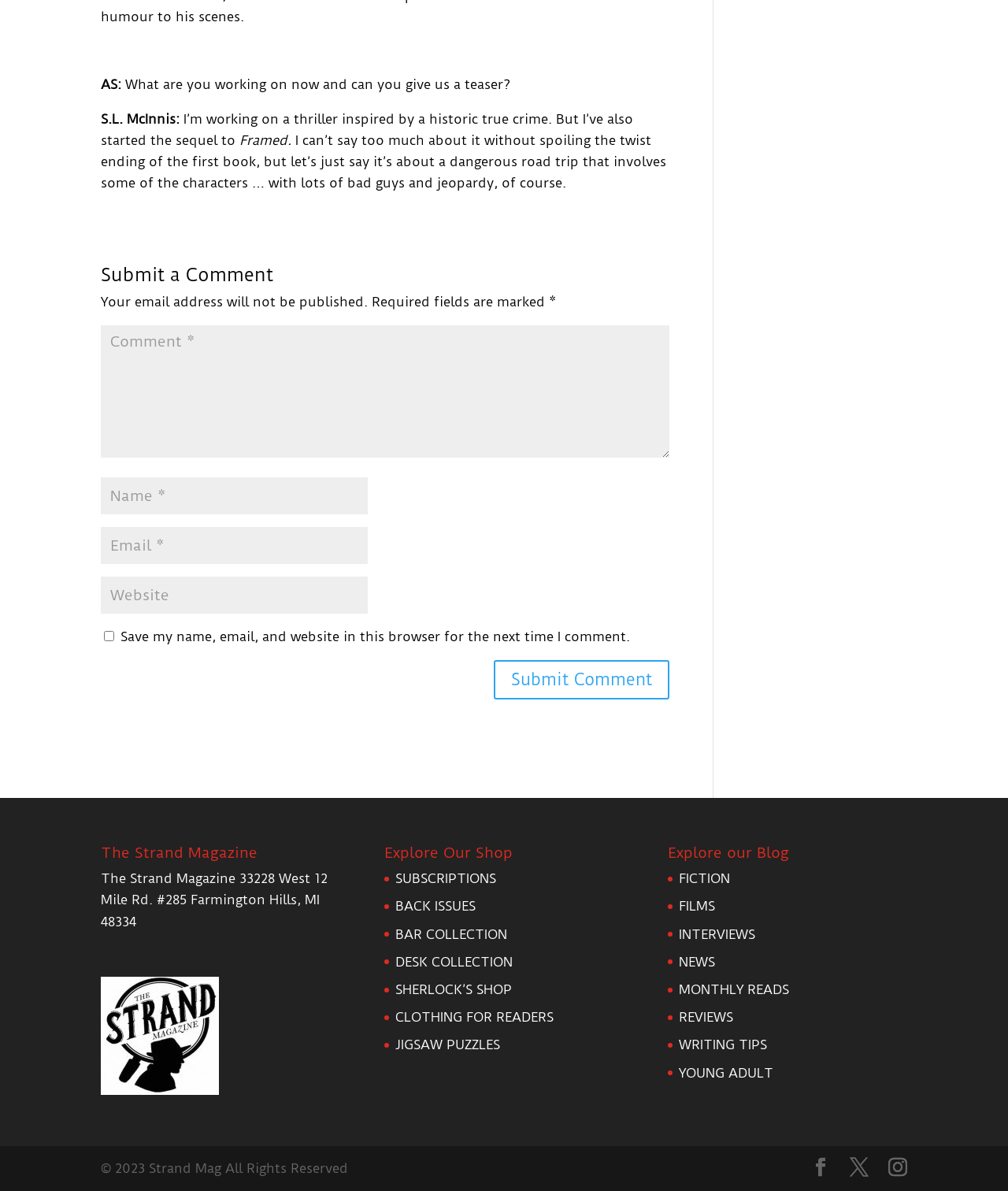Find and indicate the bounding box coordinates of the region you should select to follow the given instruction: "Submit a comment".

[0.49, 0.554, 0.664, 0.587]